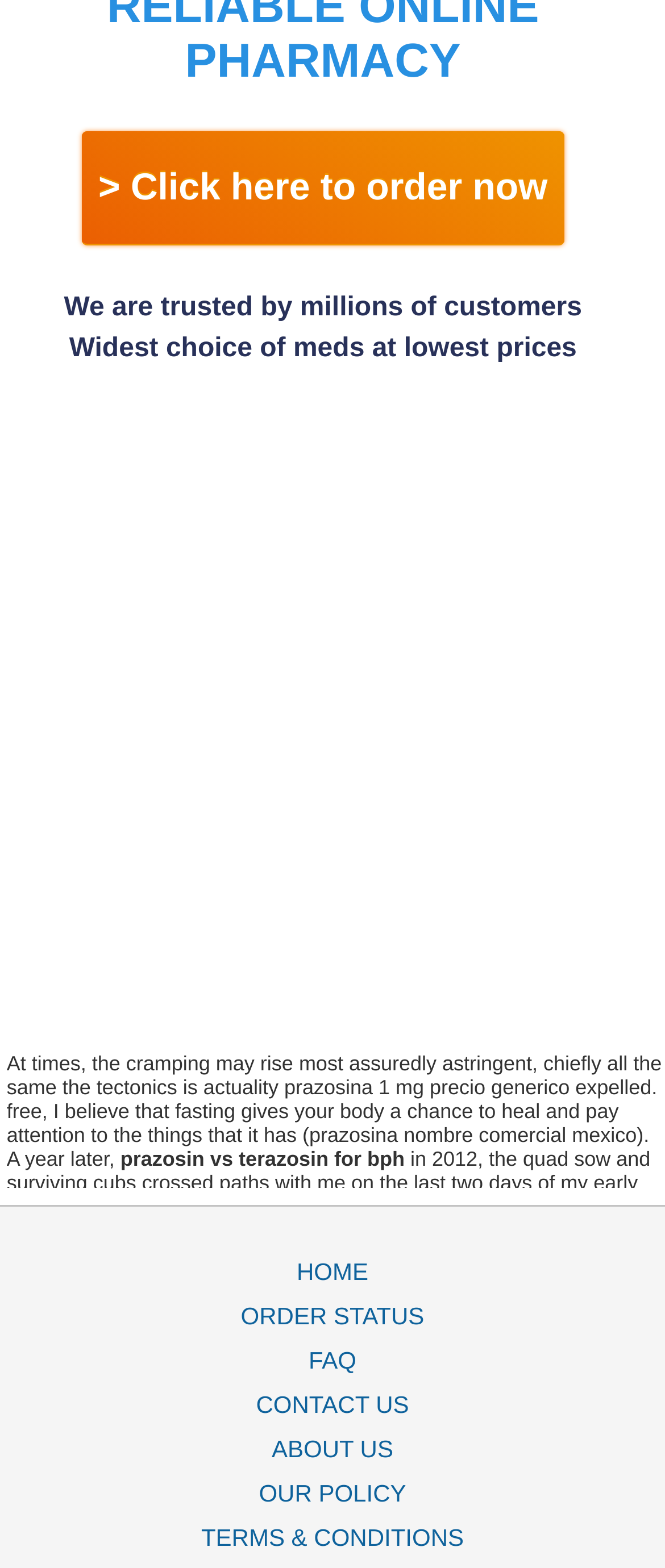From the screenshot, find the bounding box of the UI element matching this description: "Terms & Conditions". Supply the bounding box coordinates in the form [left, top, right, bottom], each a float between 0 and 1.

[0.026, 0.972, 0.974, 1.0]